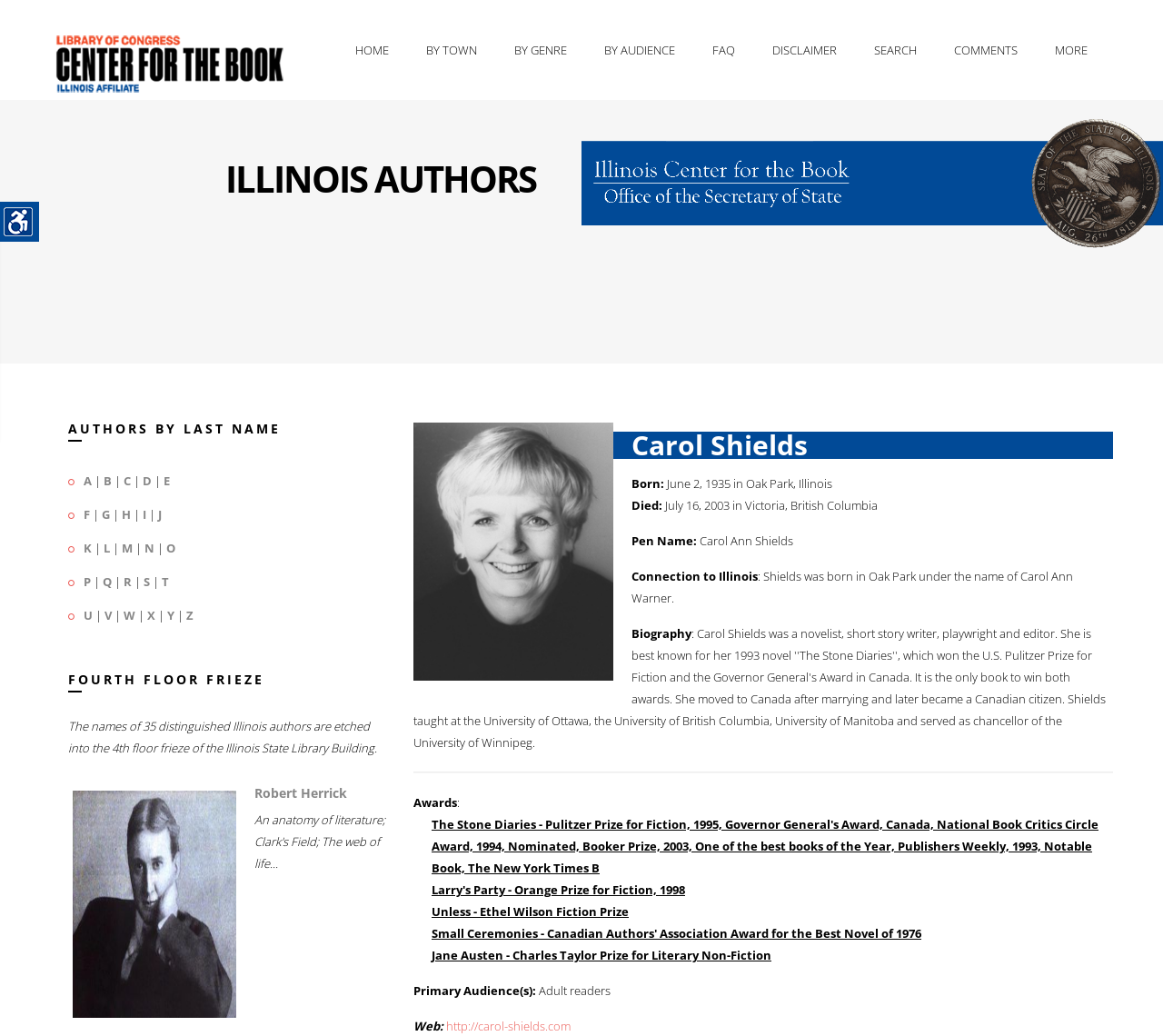What is the birthdate of Carol Shields?
Answer the question with a single word or phrase, referring to the image.

June 2, 1935